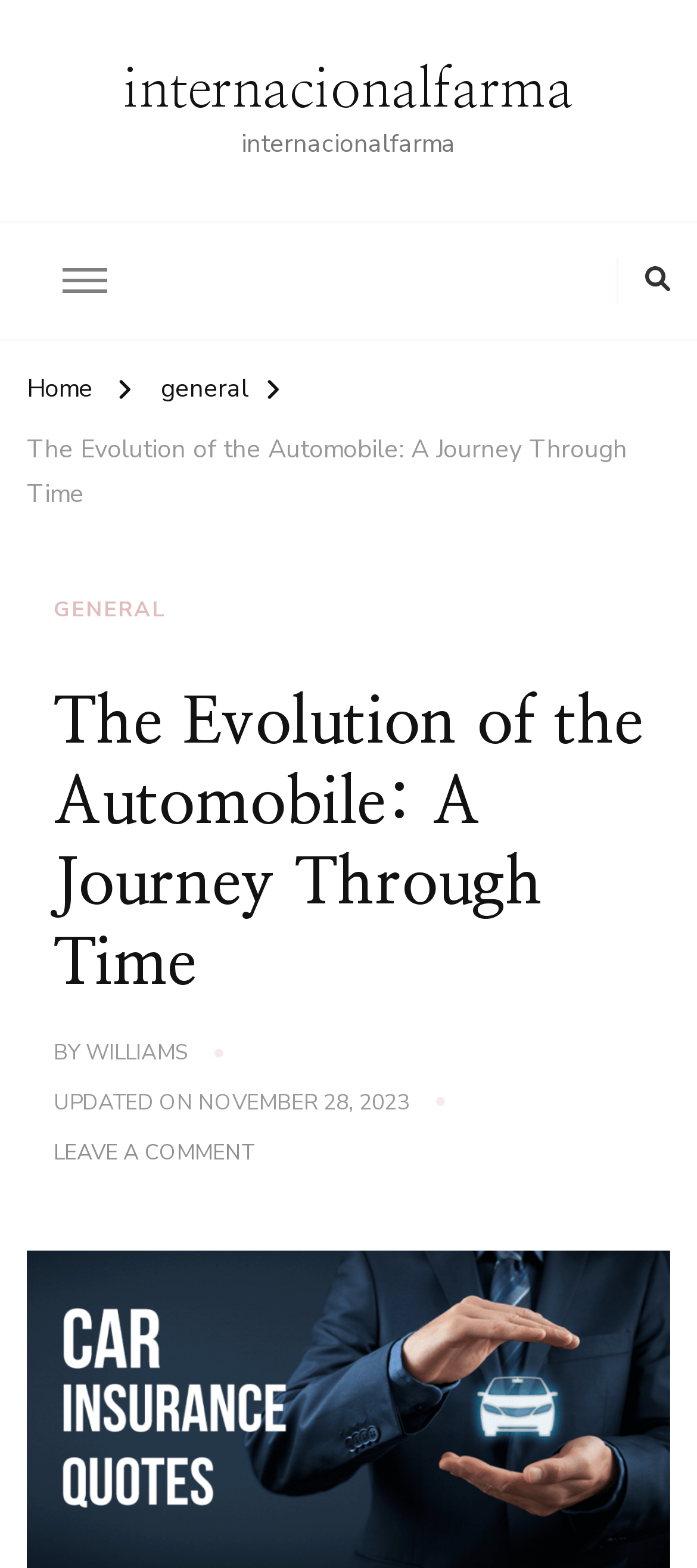Please determine the bounding box coordinates of the element to click in order to execute the following instruction: "click the internacionalfarma link". The coordinates should be four float numbers between 0 and 1, specified as [left, top, right, bottom].

[0.177, 0.036, 0.823, 0.076]